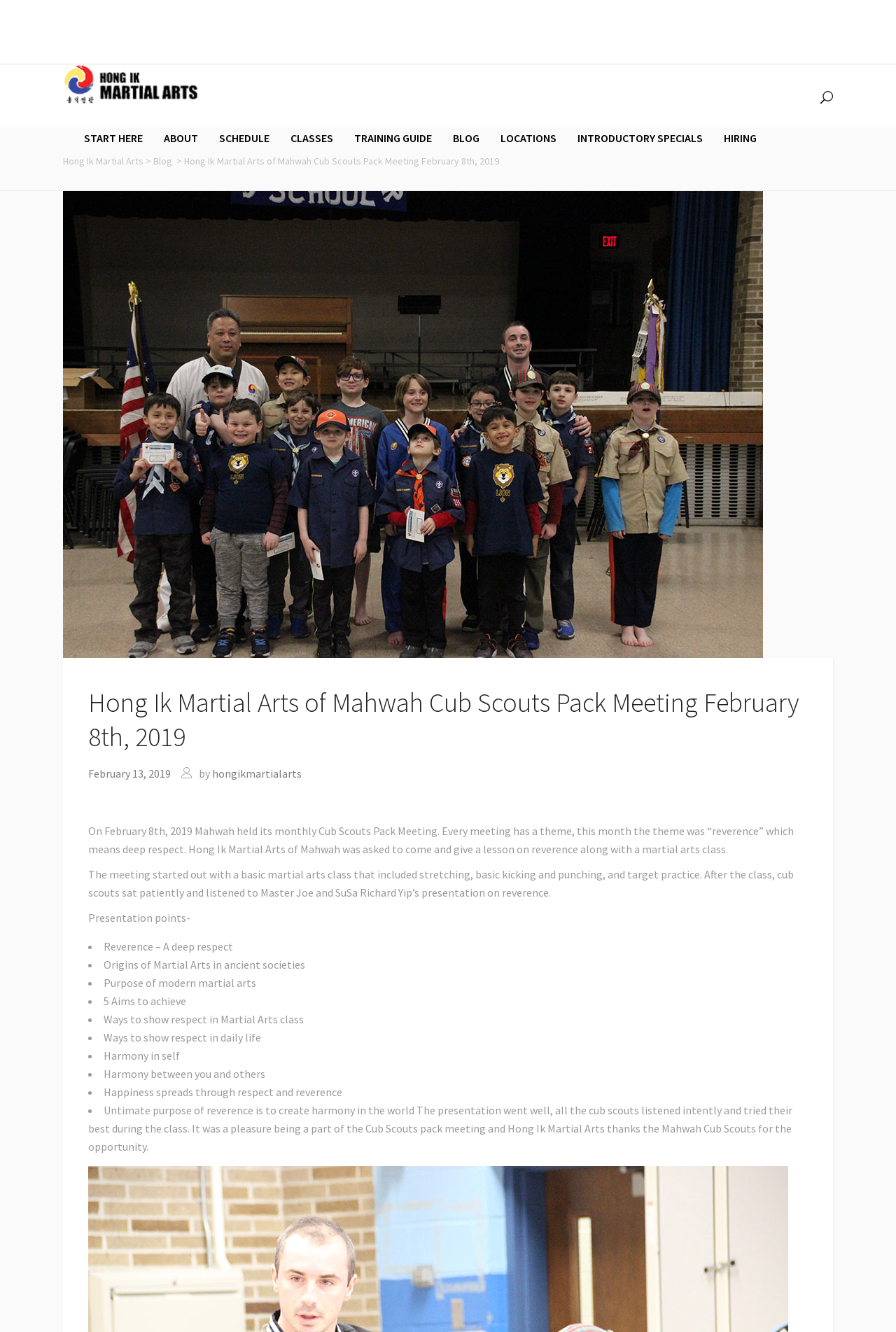Please give a one-word or short phrase response to the following question: 
What is the theme of the Cub Scouts Pack Meeting?

Reverence